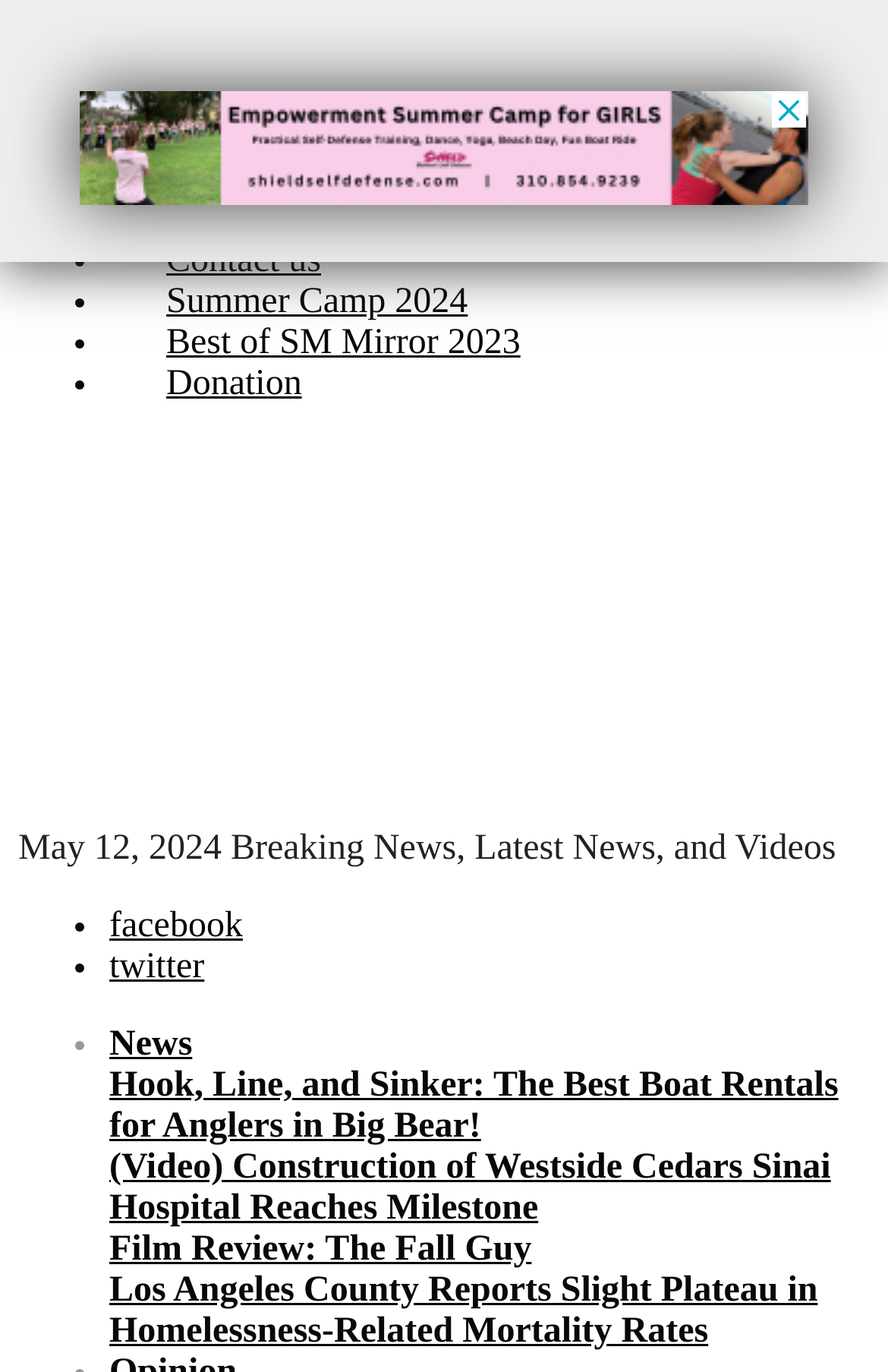Can you find the bounding box coordinates for the element to click on to achieve the instruction: "Visit SM Mirror homepage"?

[0.021, 0.563, 0.79, 0.591]